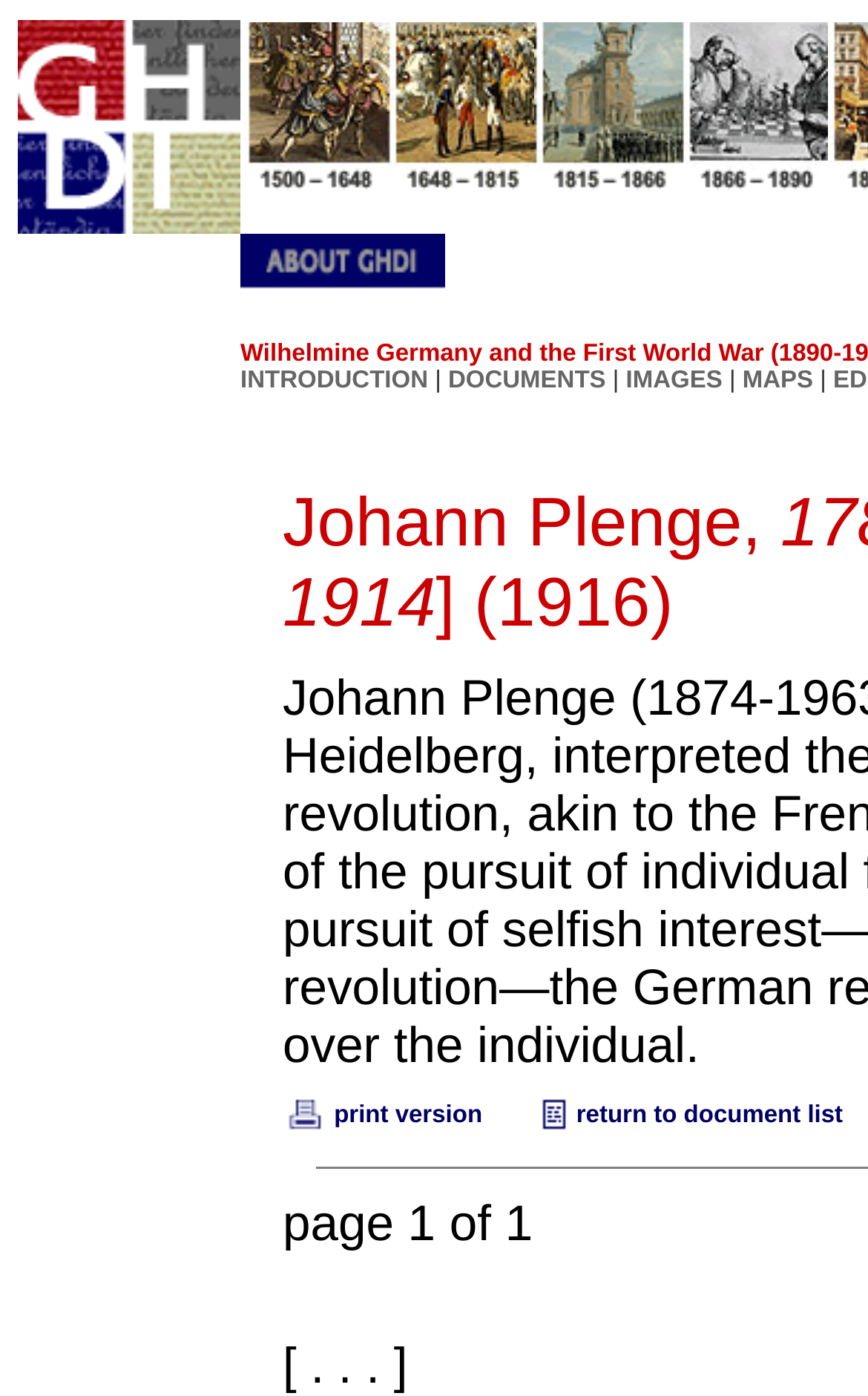Produce a meticulous description of the webpage.

The webpage is titled "GHDI - Document" and features a logo at the top left corner. The logo is a clickable image with the text "GHDI logo". 

Below the logo, there are six empty table cells, spanning the entire width of the page. 

Underneath these cells, there are four rows of links, each row containing four links. The first row has a link with the text "GHDI logo" at the far left, while the other three links are empty. The second and third rows have four empty links each. The fourth row has four links with the texts "INTRODUCTION", "DOCUMENTS", "IMAGES", and "MAPS", respectively, from left to right.

At the bottom of the page, there are two links: "print version" and "return to document list", with their corresponding icons.